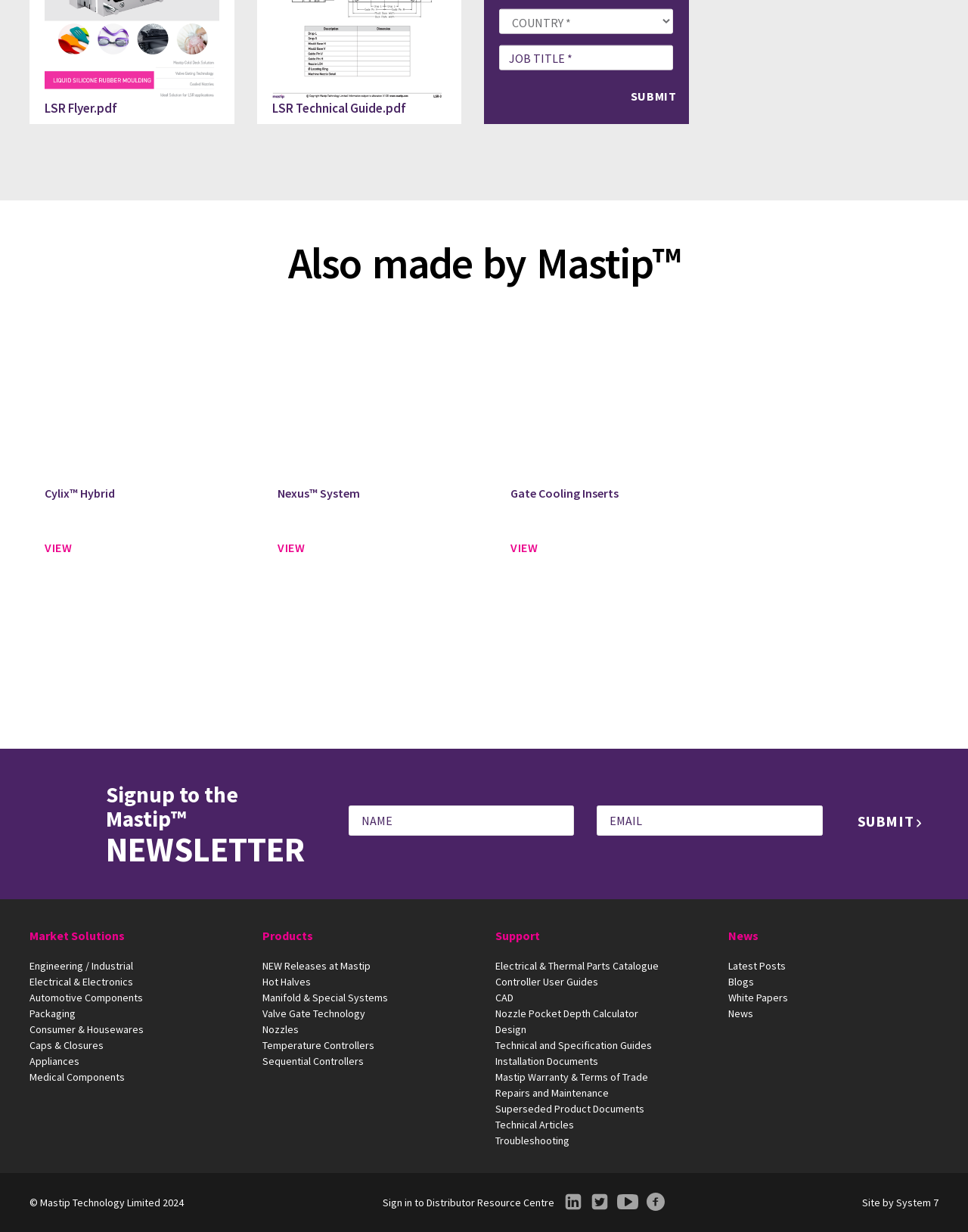Please identify the bounding box coordinates of the element's region that should be clicked to execute the following instruction: "Enter job title". The bounding box coordinates must be four float numbers between 0 and 1, i.e., [left, top, right, bottom].

[0.516, 0.037, 0.695, 0.057]